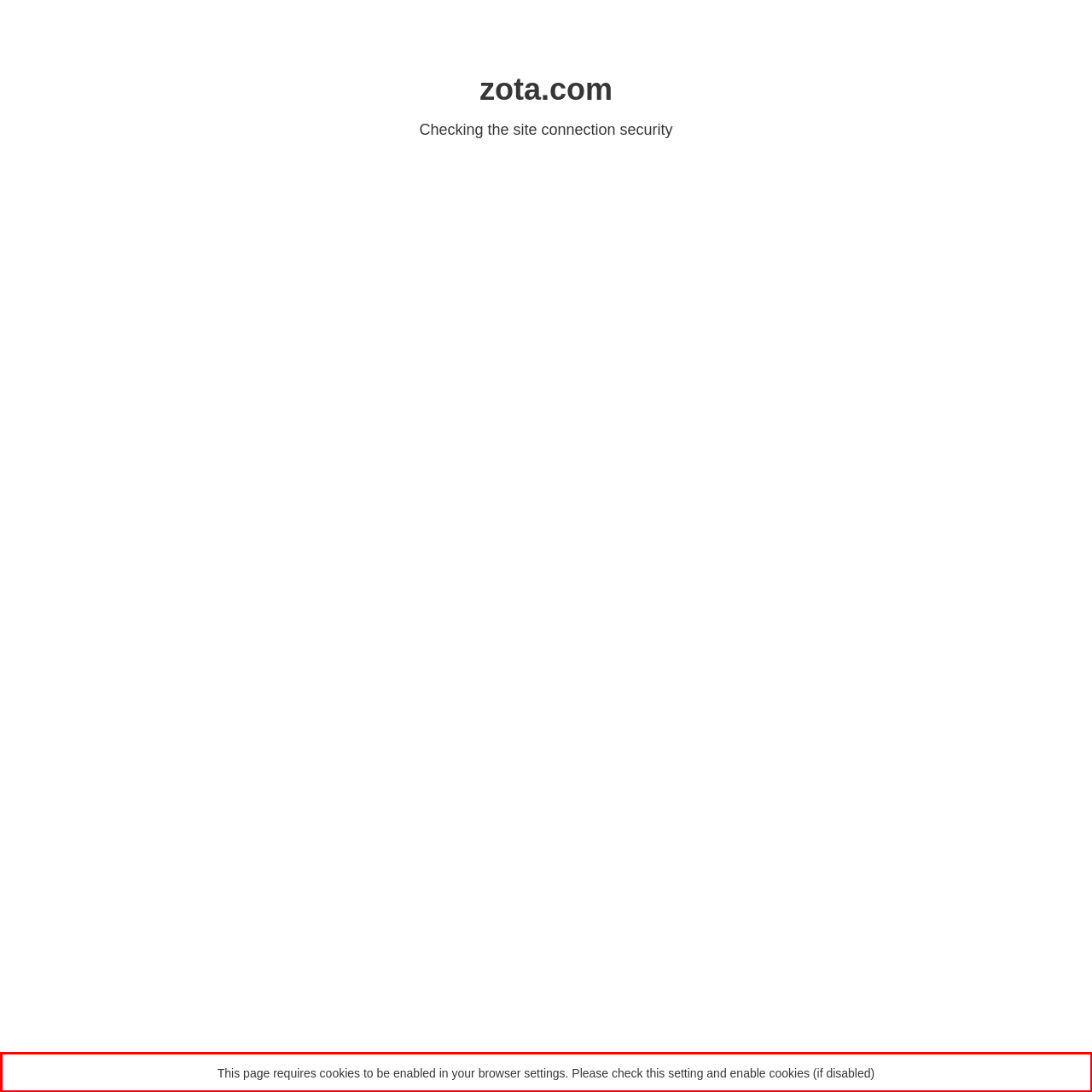Within the screenshot of the webpage, there is a red rectangle. Please recognize and generate the text content inside this red bounding box.

This page requires cookies to be enabled in your browser settings. Please check this setting and enable cookies (if disabled)